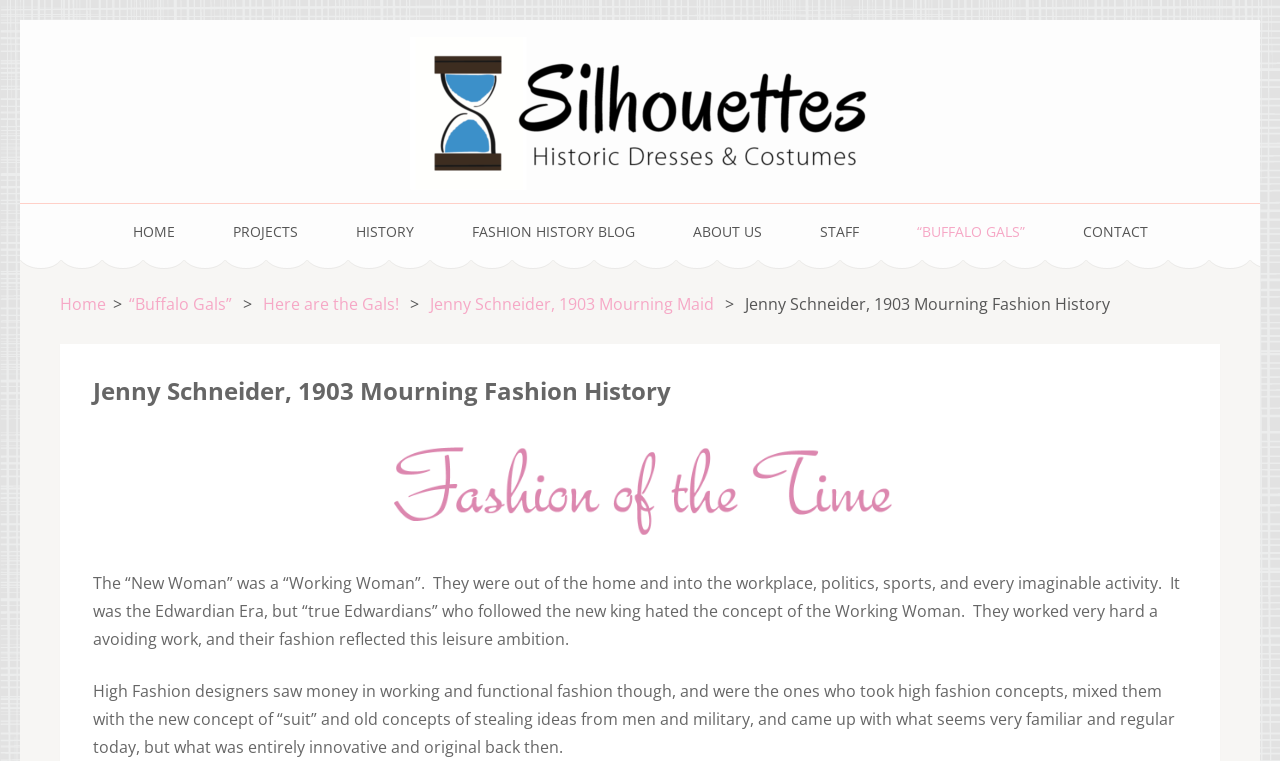Find the bounding box coordinates for the HTML element described in this sentence: "By Jaxon Lucy". Provide the coordinates as four float numbers between 0 and 1, in the format [left, top, right, bottom].

None